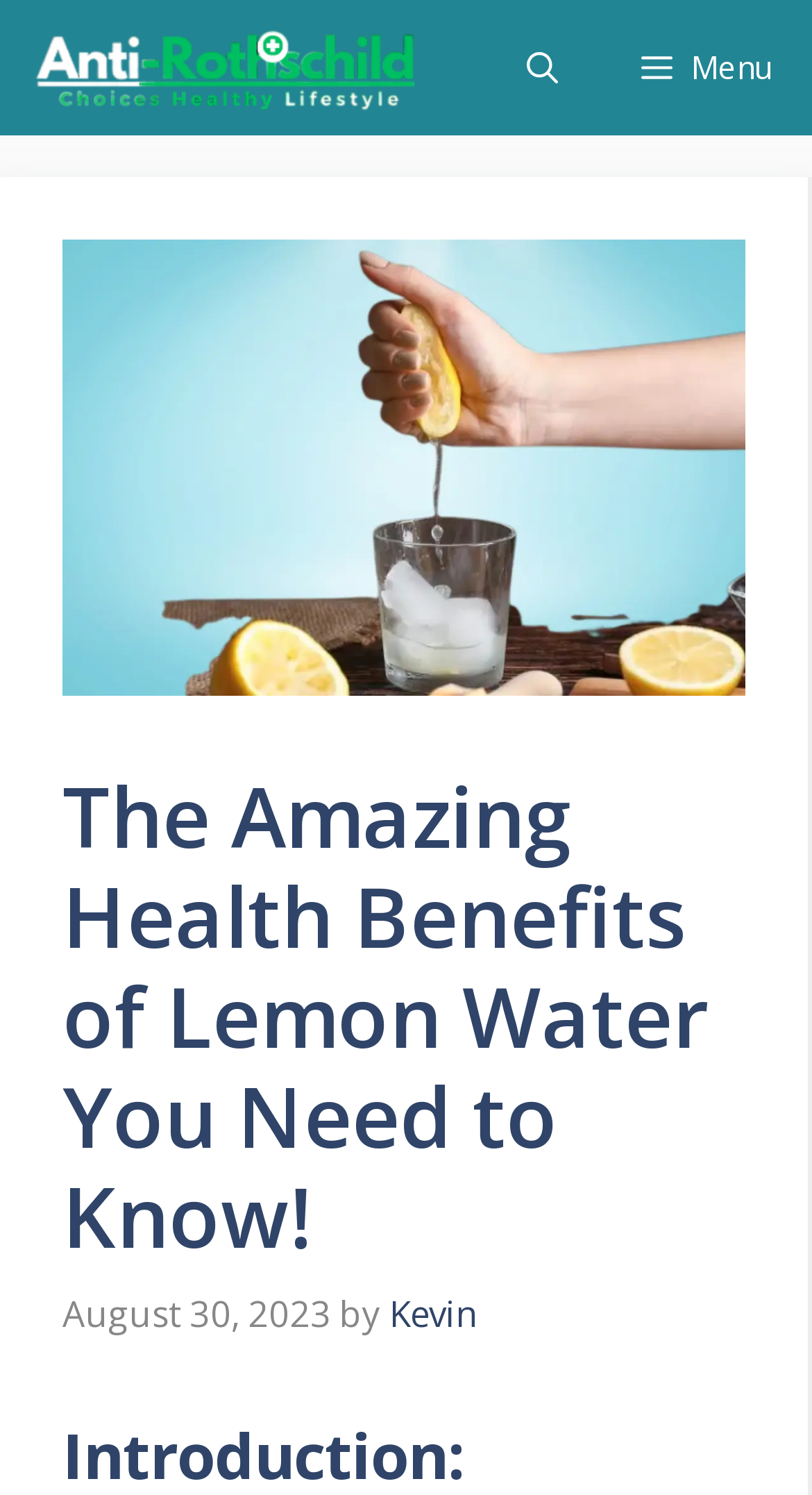Is the image at the top of the page related to the article?
Identify the answer in the screenshot and reply with a single word or phrase.

Yes